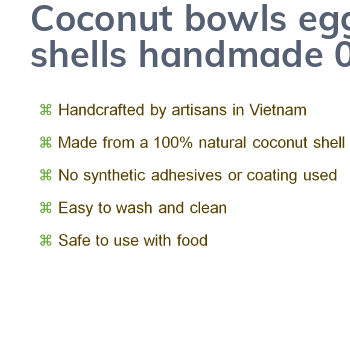Where are the artisans who crafted the bowl from?
Please look at the screenshot and answer using one word or phrase.

Vietnam